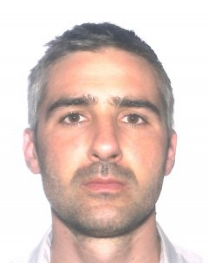What is the person's profession?
Please answer the question with a detailed response using the information from the screenshot.

The surrounding content mentions 'Hadrien Dubucs' as an Associate Professor in Geography at Paris-Sorbonne University Abu Dhabi, implying that the person in the image holds this profession.